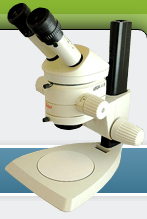Who is the manufacturer of this microscope?
Answer with a single word or phrase by referring to the visual content.

Lightglass Optics